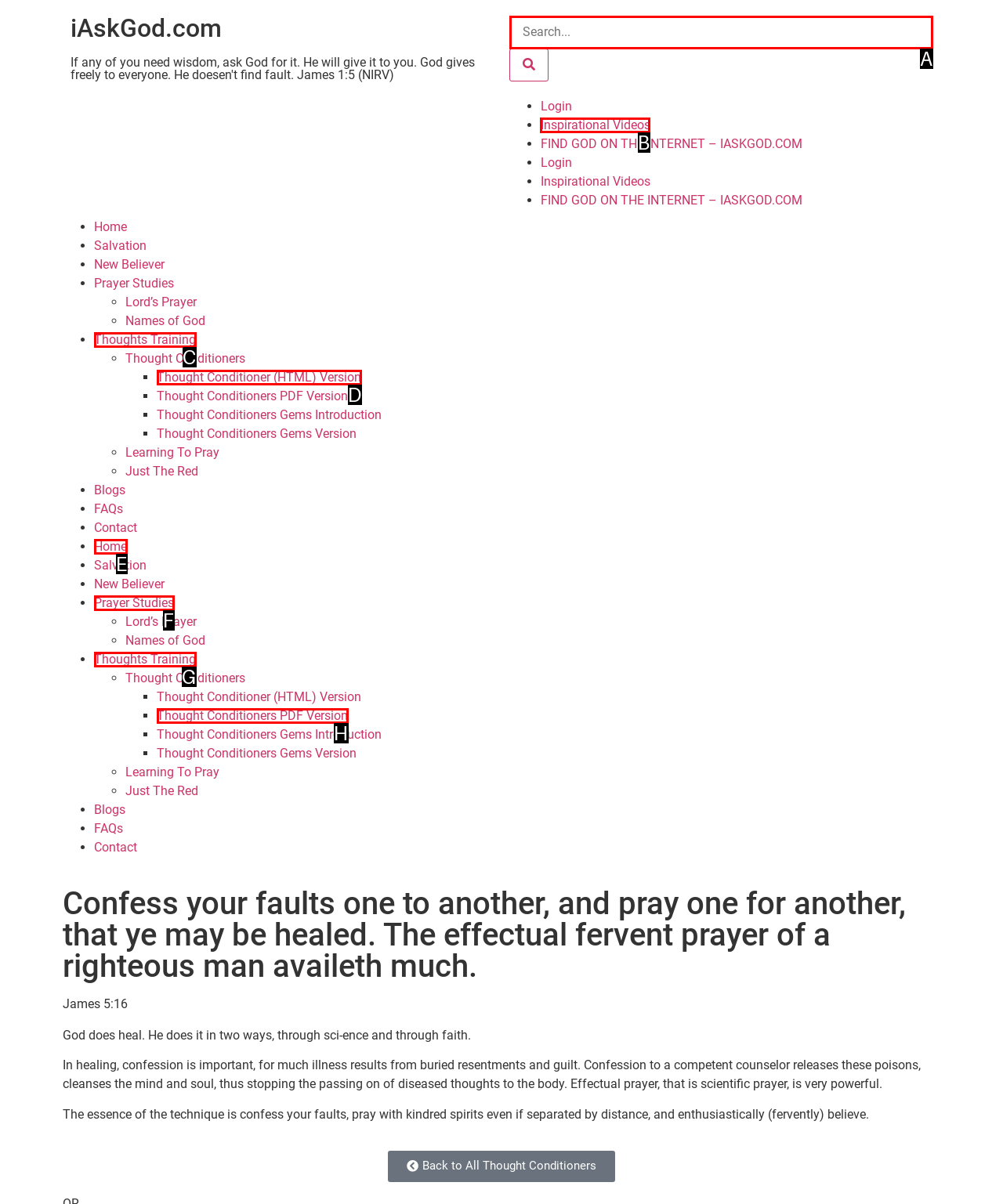Indicate the UI element to click to perform the task: Watch inspirational videos. Reply with the letter corresponding to the chosen element.

B